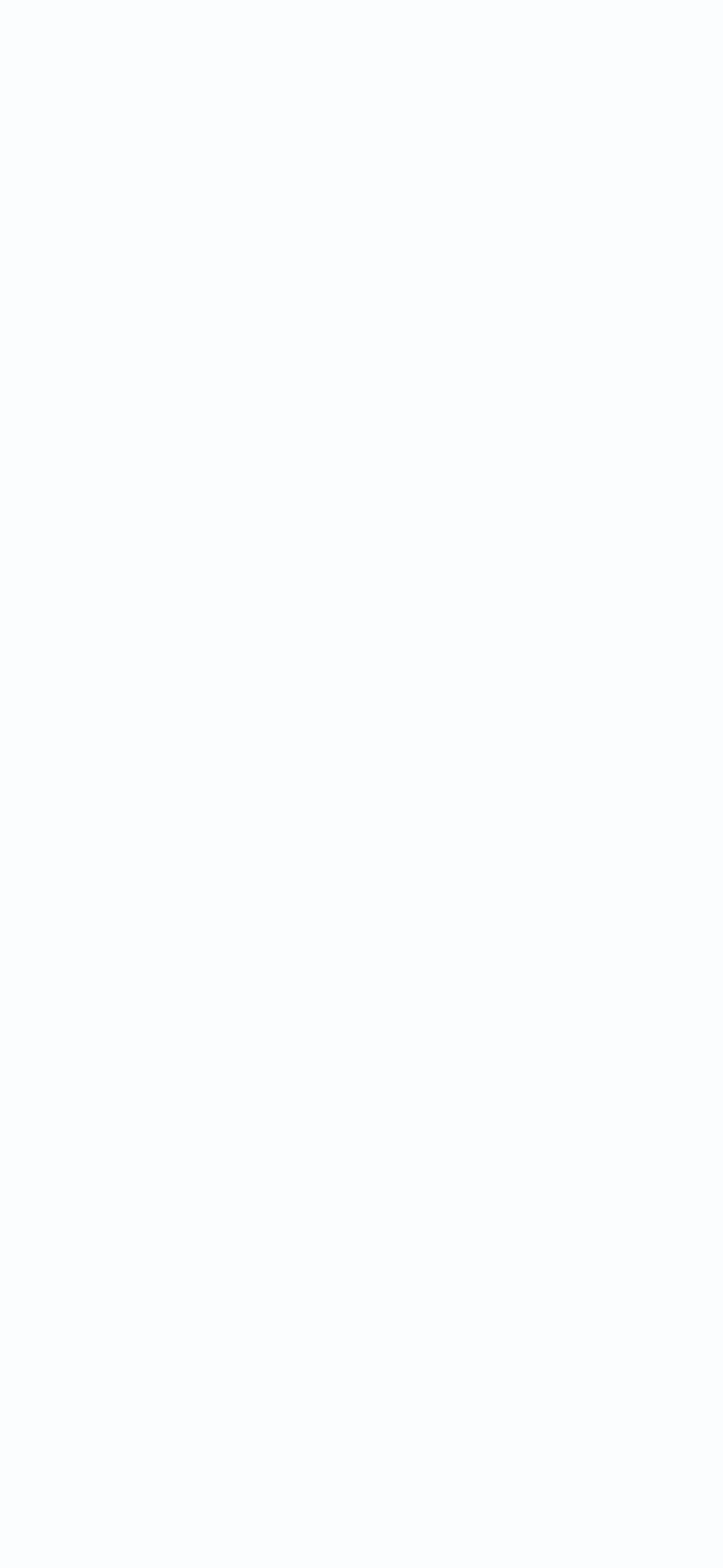What is the topic of the 'Valutakrydsild podcast'?
Please respond to the question with a detailed and thorough explanation.

I found the answer by looking at the link 'Valutakrydsild podcast: USD-styrke gør ondt', which indicates that the topic of the podcast is USD-styrke.